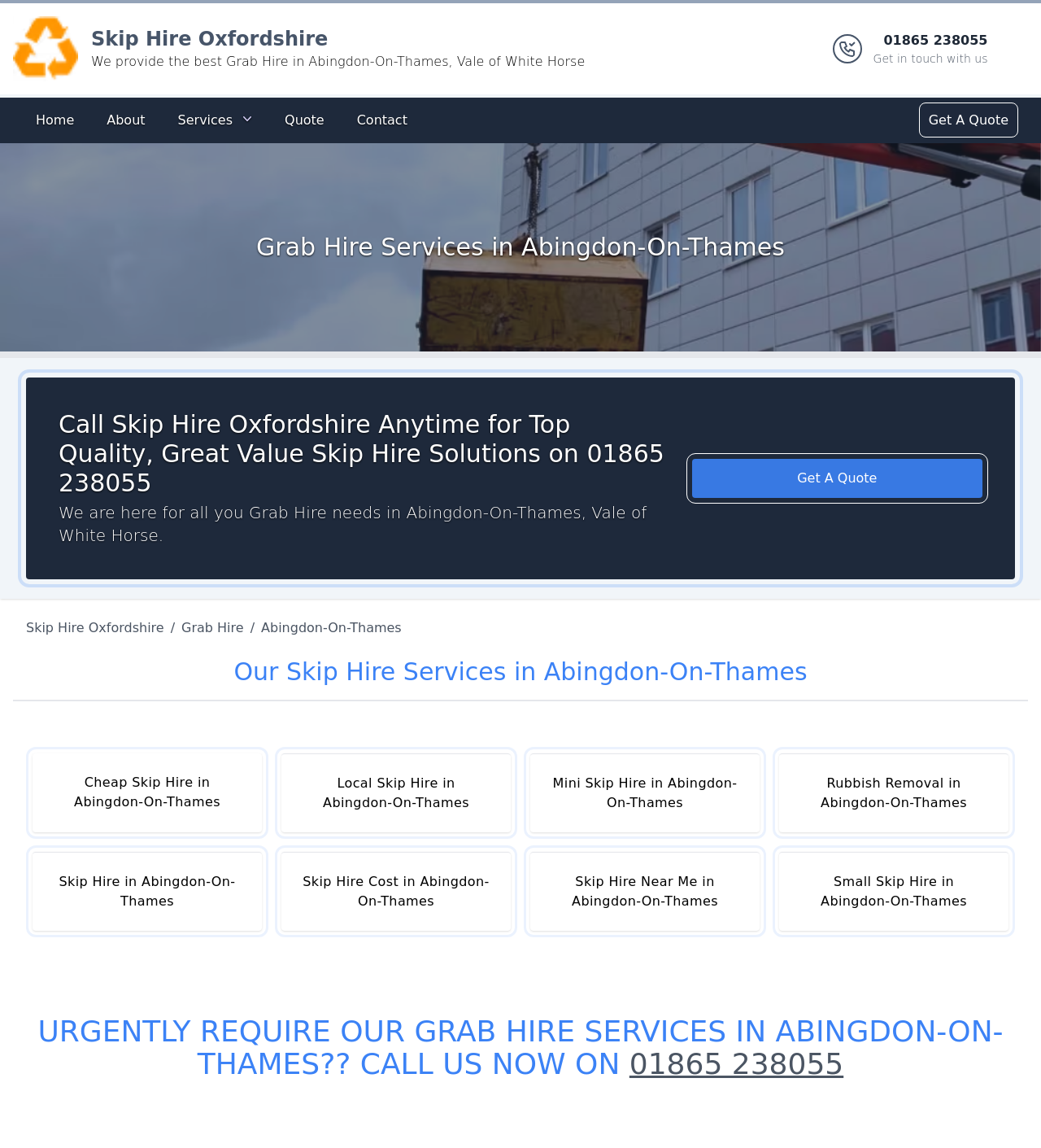Please predict the bounding box coordinates of the element's region where a click is necessary to complete the following instruction: "Get a quote for Grab Hire services". The coordinates should be represented by four float numbers between 0 and 1, i.e., [left, top, right, bottom].

[0.886, 0.092, 0.975, 0.117]